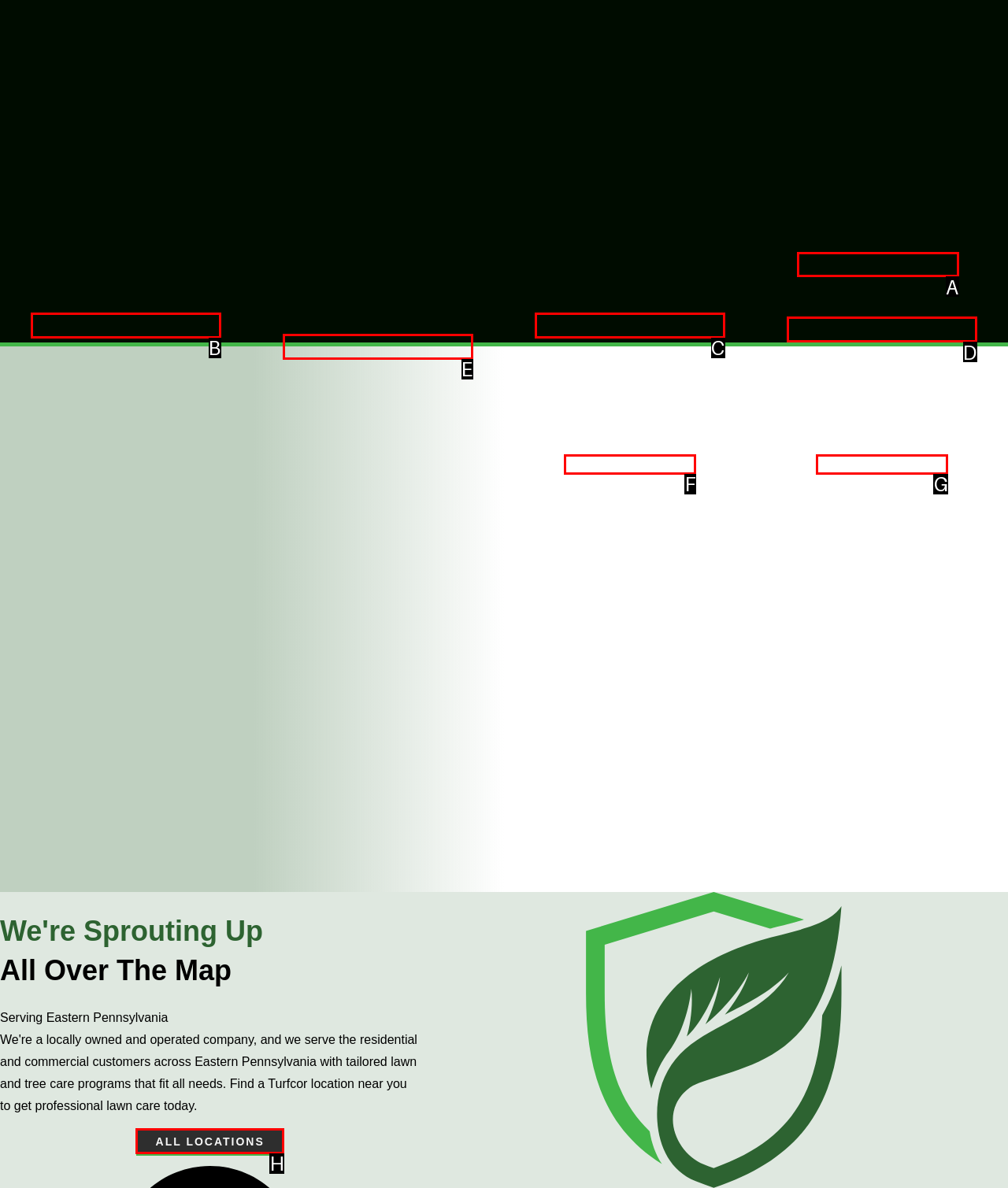Pick the option that should be clicked to perform the following task: View all locations
Answer with the letter of the selected option from the available choices.

H